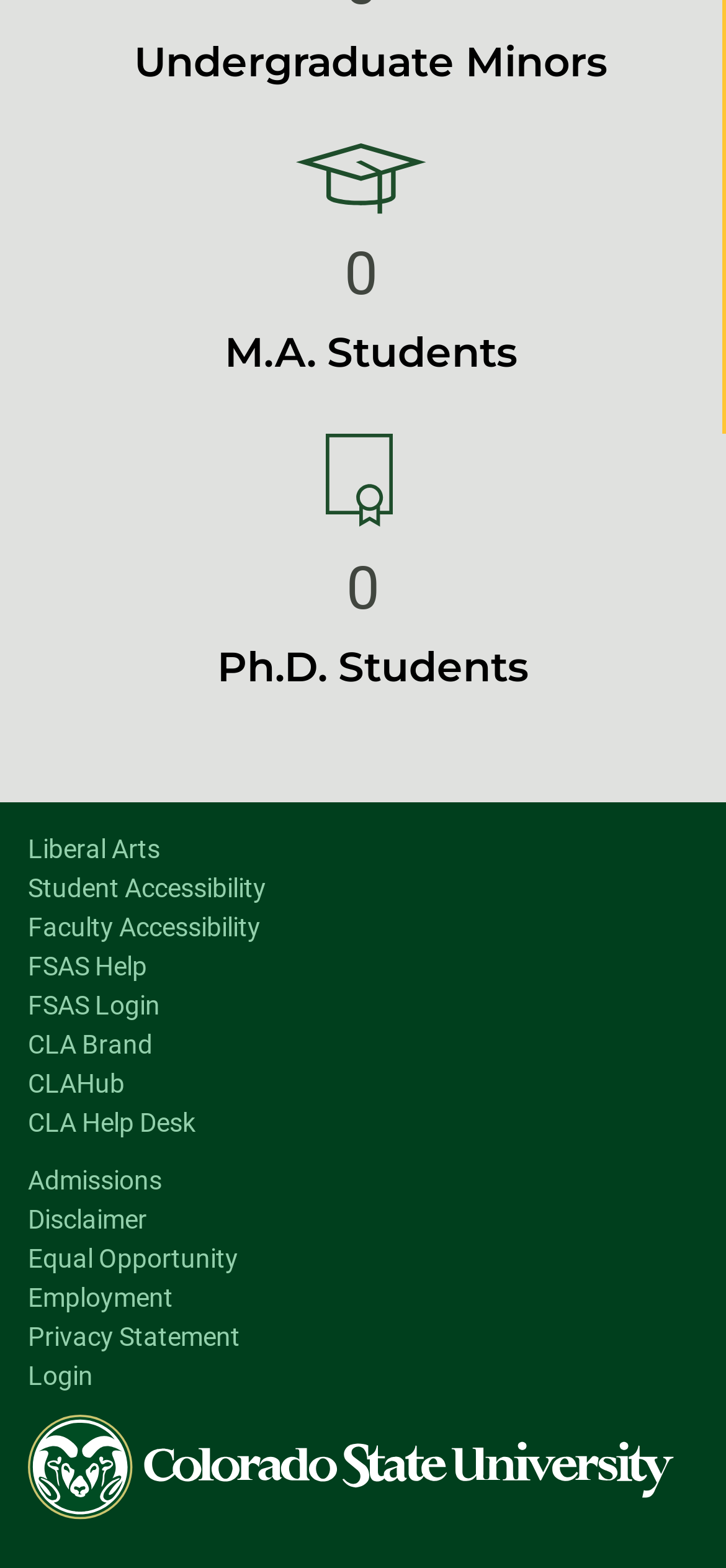Please find the bounding box coordinates of the element that needs to be clicked to perform the following instruction: "View undergraduate minors". The bounding box coordinates should be four float numbers between 0 and 1, represented as [left, top, right, bottom].

[0.064, 0.027, 0.956, 0.055]